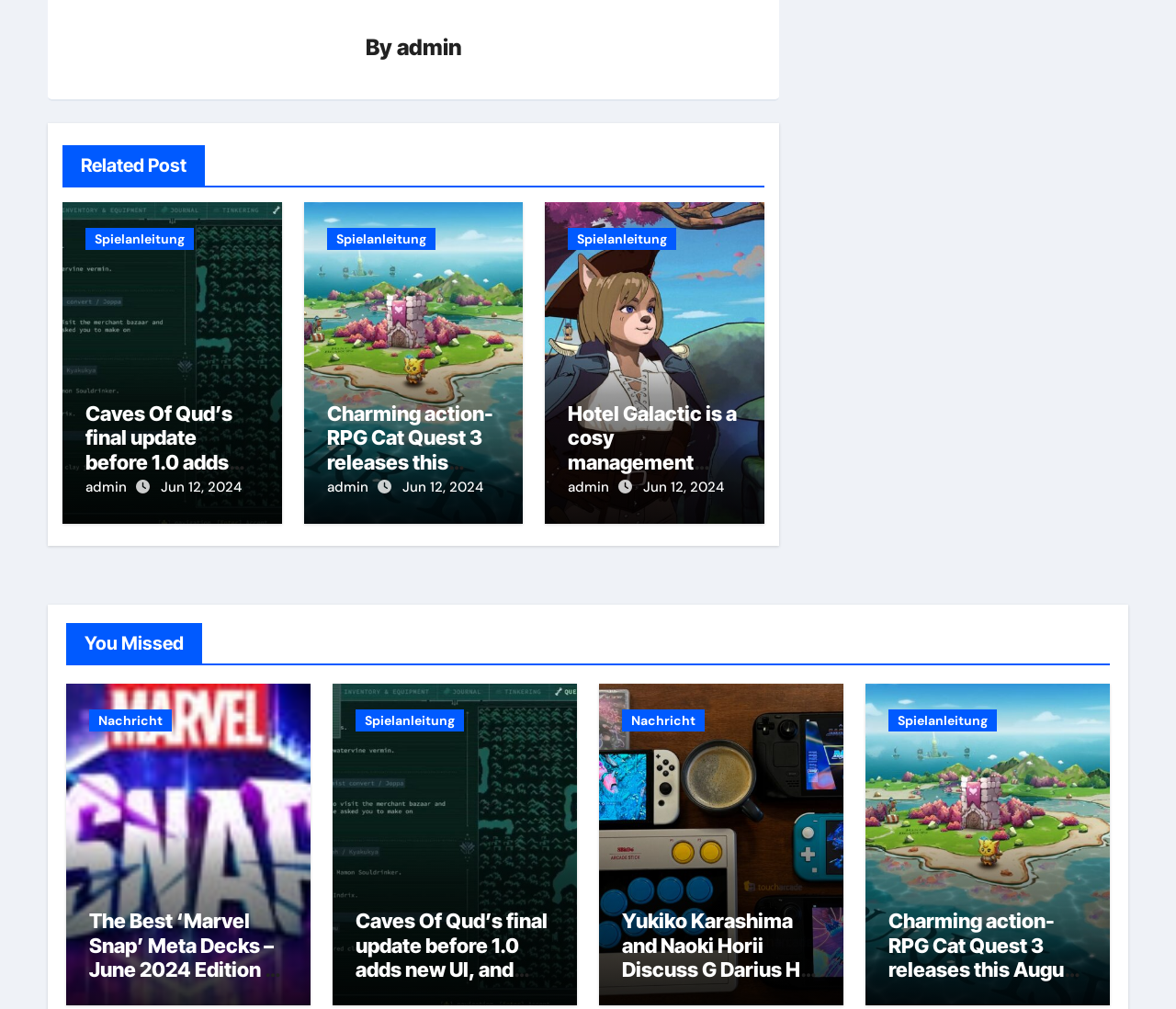Please determine the bounding box coordinates of the clickable area required to carry out the following instruction: "View the news about Hotel Galactic". The coordinates must be four float numbers between 0 and 1, represented as [left, top, right, bottom].

[0.483, 0.398, 0.63, 0.47]